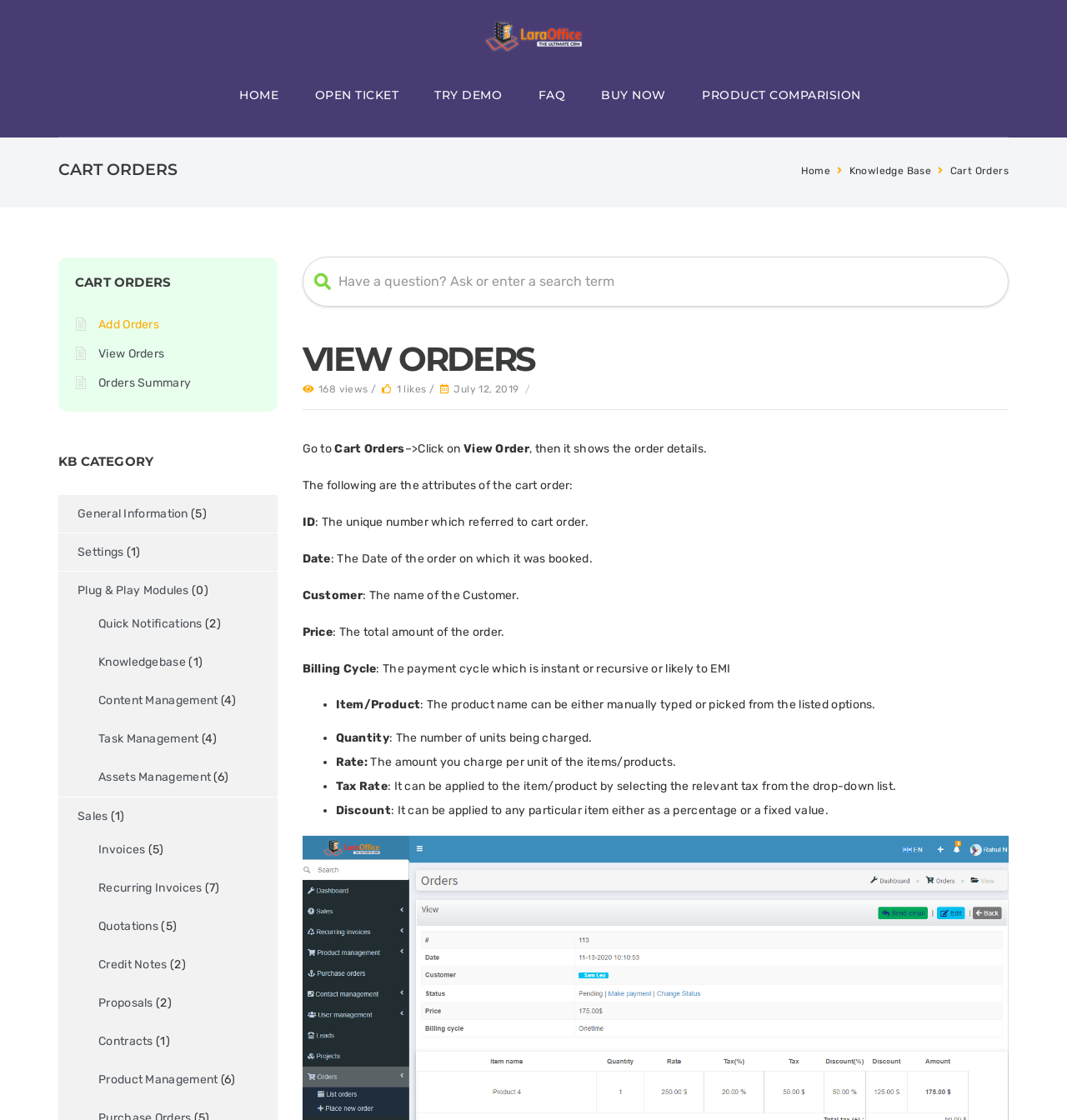What is the 'Quick Notifications' link used for?
Please respond to the question thoroughly and include all relevant details.

The 'Quick Notifications' link is likely used to set up or access quick notifications, which may alert users to important events or updates related to their cart orders or other system activities.